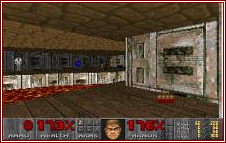What is visible on the ground in the environment?
Based on the image, answer the question with as much detail as possible.

According to the caption, the image features immersive environments filled with atmospheric details, including lava flows visible on the ground, which adds to the game's ambiance.